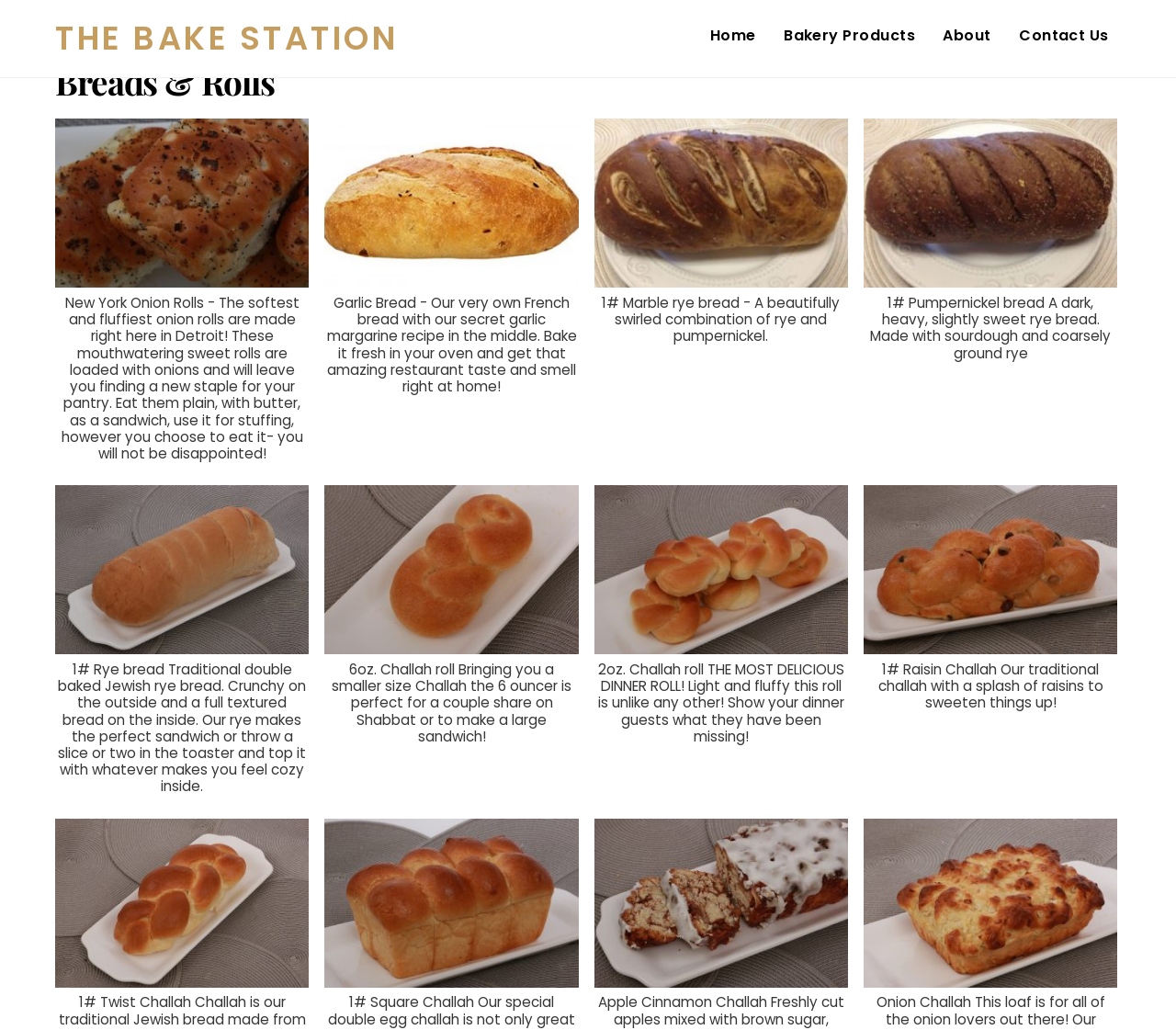Identify the bounding box coordinates for the element that needs to be clicked to fulfill this instruction: "Check out Garlic Bread". Provide the coordinates in the format of four float numbers between 0 and 1: [left, top, right, bottom].

[0.276, 0.191, 0.492, 0.355]